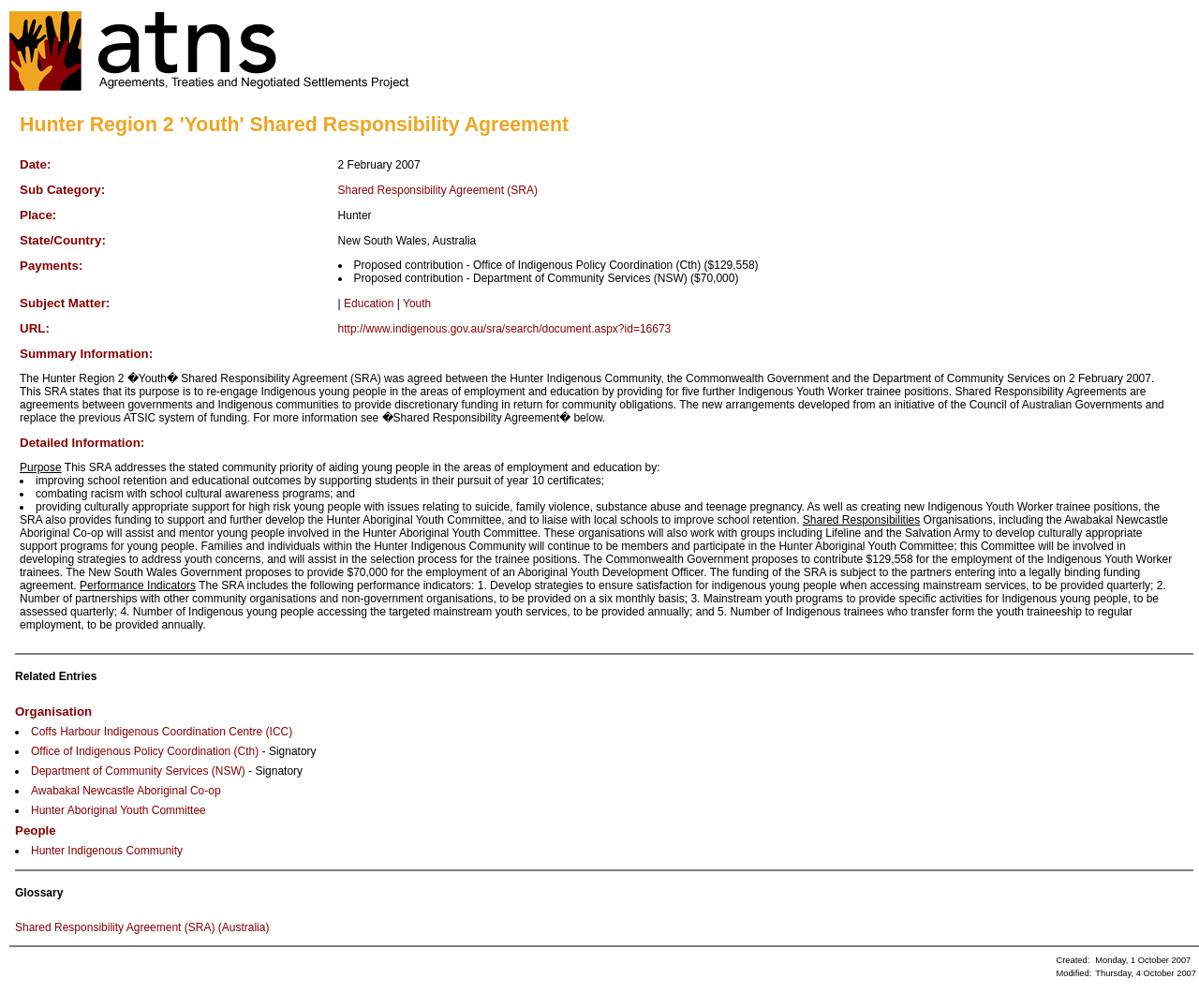Locate the UI element described by Hunter Indigenous Community in the provided webpage screenshot. Return the bounding box coordinates in the format (top-left x, top-left y, bottom-right x, bottom-right y), ensuring all values are between 0 and 1.

[0.026, 0.837, 0.152, 0.85]